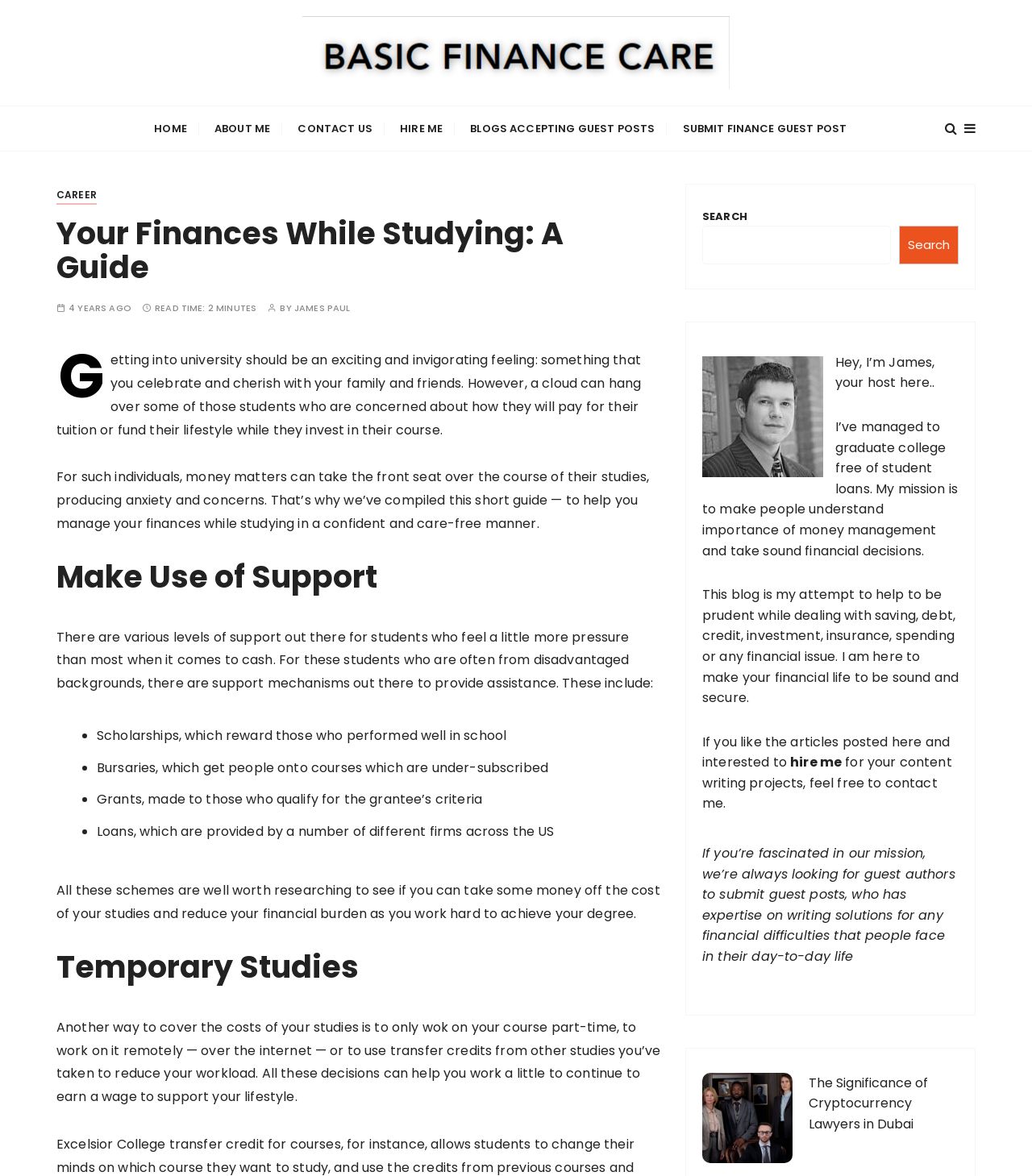What is the alternative to studying full-time?
Refer to the image and respond with a one-word or short-phrase answer.

Part-time or remote studies